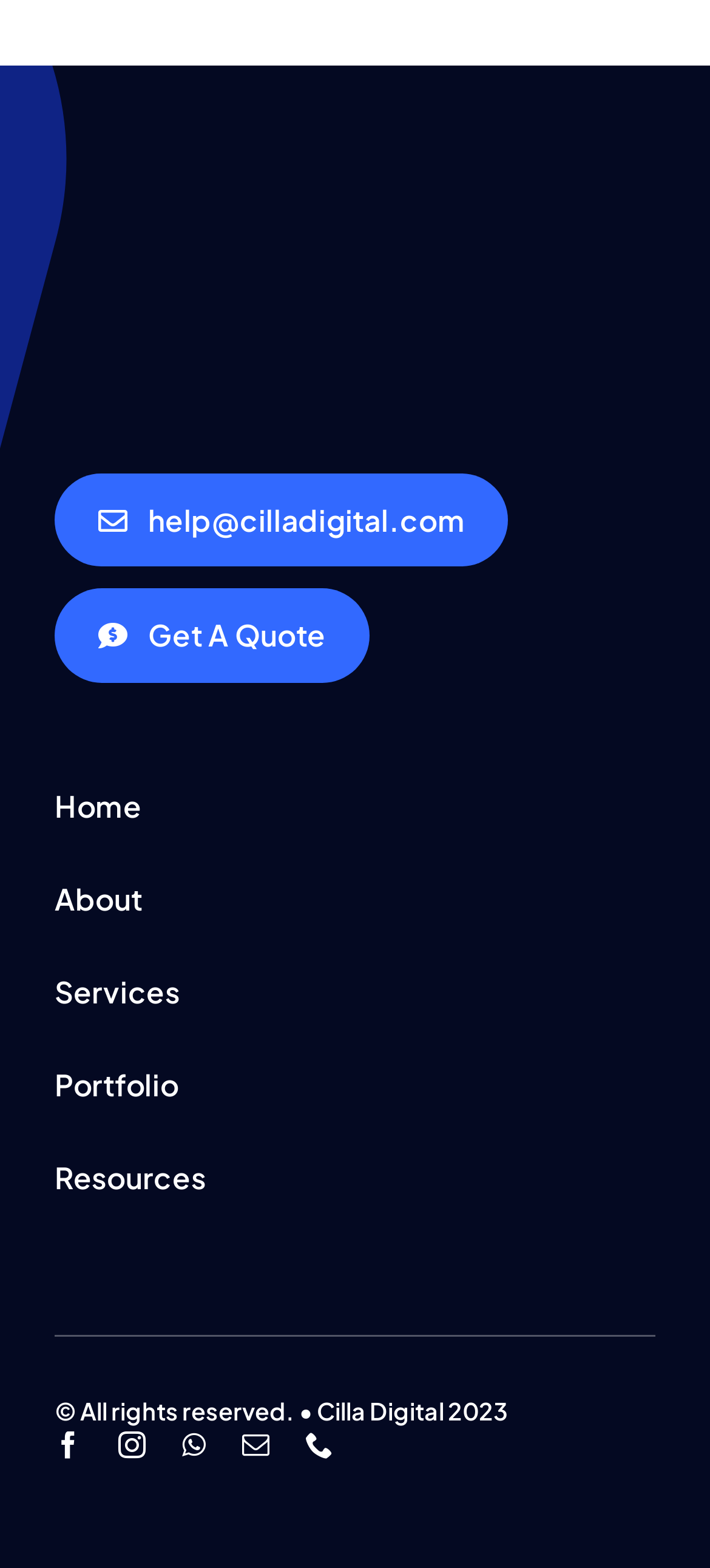Provide the bounding box coordinates for the area that should be clicked to complete the instruction: "Get a quote".

[0.077, 0.376, 0.521, 0.435]